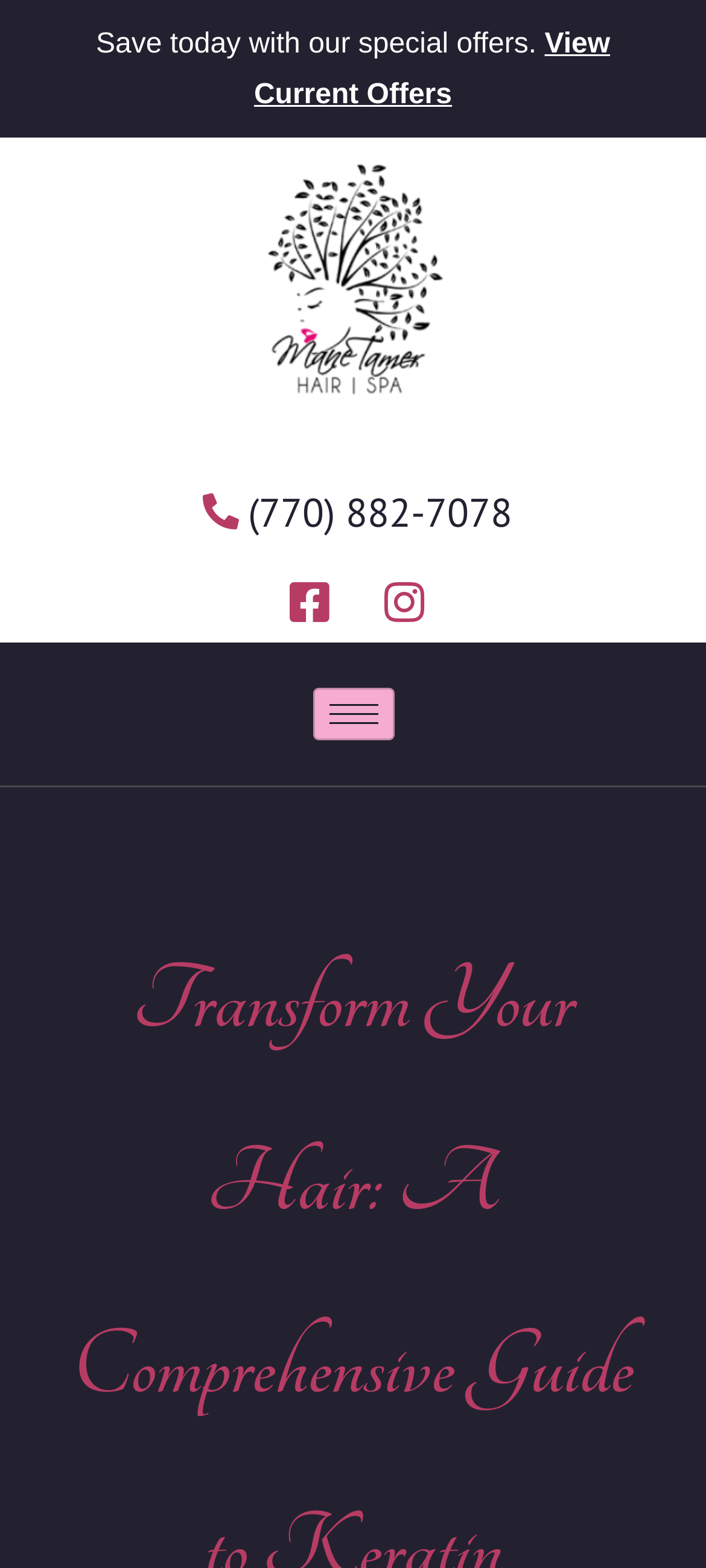Identify the coordinates of the bounding box for the element described below: "(770) 882-7078". Return the coordinates as four float numbers between 0 and 1: [left, top, right, bottom].

[0.274, 0.308, 0.726, 0.346]